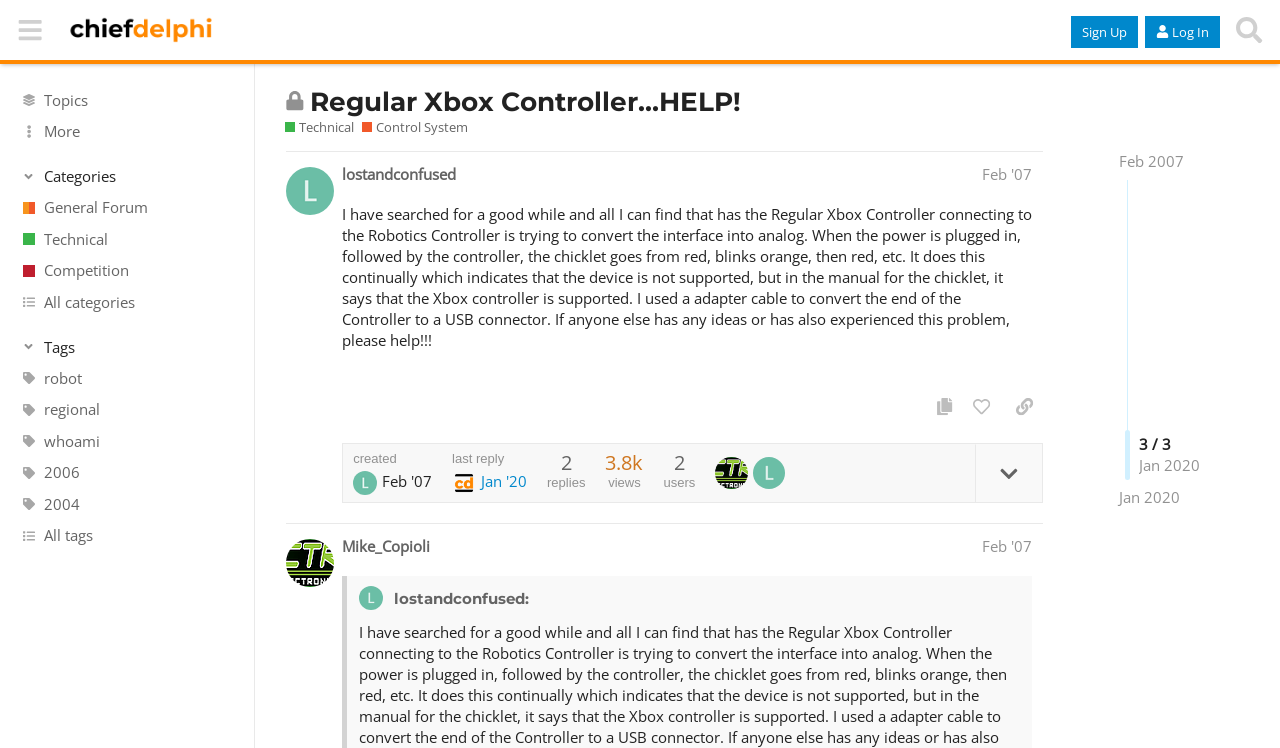Explain the webpage's layout and main content in detail.

This webpage appears to be a forum discussion thread. At the top, there is a header section with a button to hide the sidebar, a link to "Chief Delphi", and buttons to sign up and log in. On the right side of the header, there is a search button and a link to "Topics".

Below the header, there is a sidebar with several links to categories, including "General Forum", "Technical", "Competition", and "All categories". Each category has an accompanying image. There are also links to specific tags, such as "robot", "regional", and "whoami", each with an image.

The main content of the webpage is a discussion thread. The thread title is "Regular Xbox Controller…HELP!" and it is marked as closed, meaning it no longer accepts new replies. The thread is categorized under "Technical" and "Control System".

The first post in the thread is from a user named "lostandconfused" and is dated February 2007. The post describes a problem with connecting a Regular Xbox Controller to a Robotics Controller and asks for help. The post has several buttons, including one to copy the contents of the post and another to like the post.

Below the first post, there are several other posts in the thread, including one from a user named "Mike_Copioli". Each post has a heading with the user's name and the date of the post. The posts also have buttons to copy the contents and like the post.

At the bottom of the thread, there are statistics, including the number of replies (3,822) and views. There are also links to the users who participated in the thread.